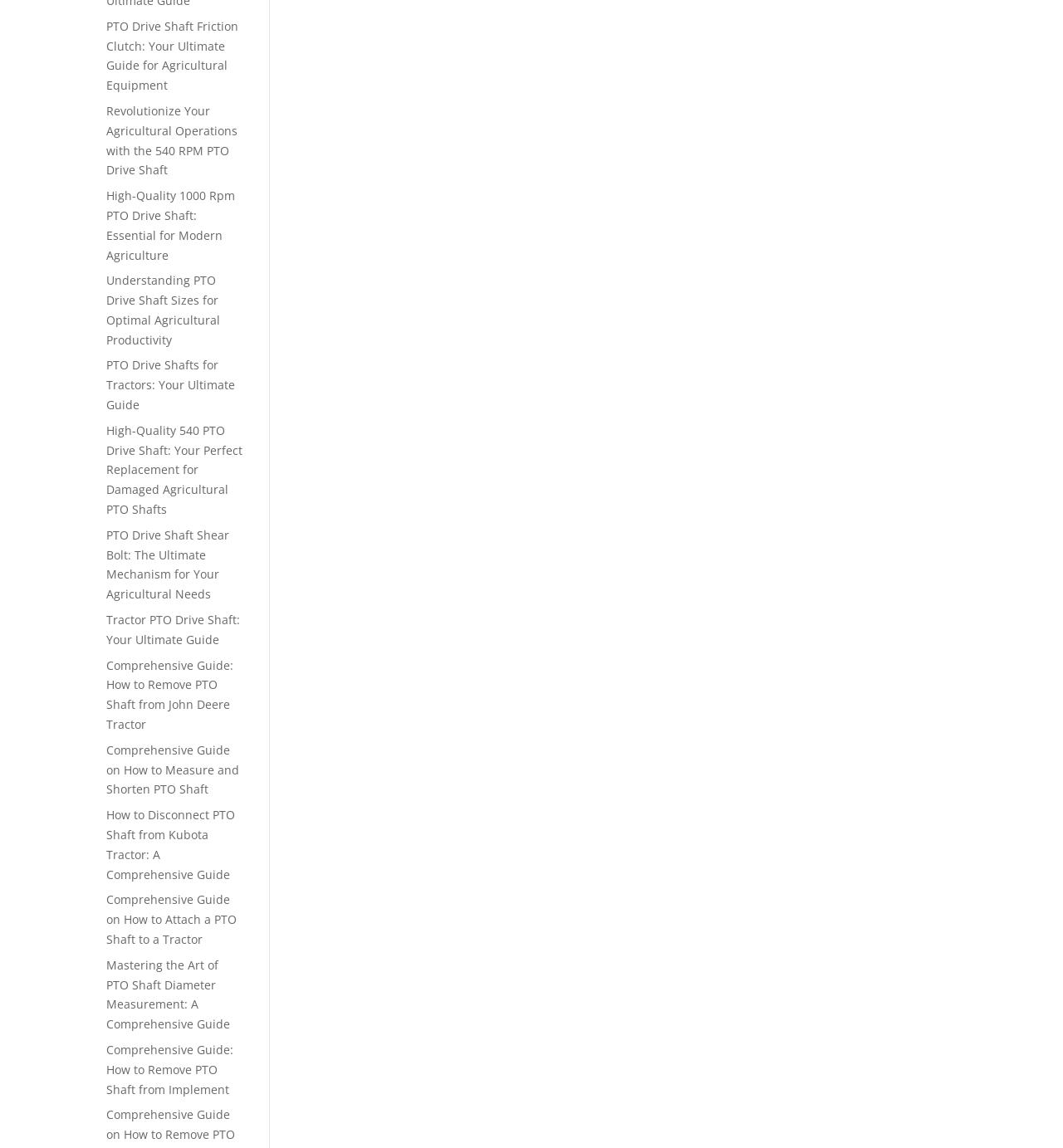Answer the following in one word or a short phrase: 
Is there information on tractor PTO drive shafts?

Yes